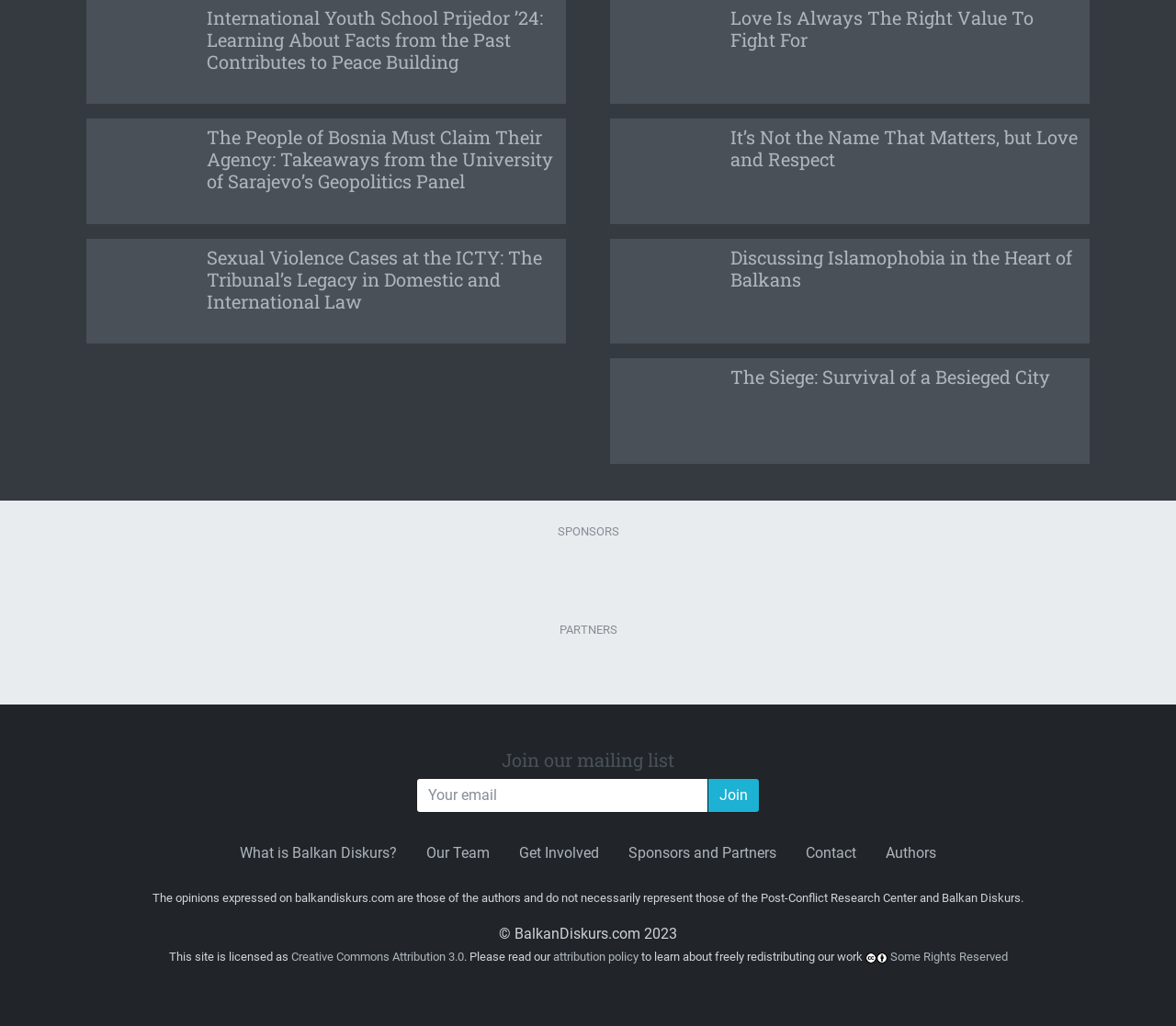For the element described, predict the bounding box coordinates as (top-left x, top-left y, bottom-right x, bottom-right y). All values should be between 0 and 1. Element description: parent_node: Join name="EMAIL" placeholder="Your email"

[0.354, 0.758, 0.603, 0.792]